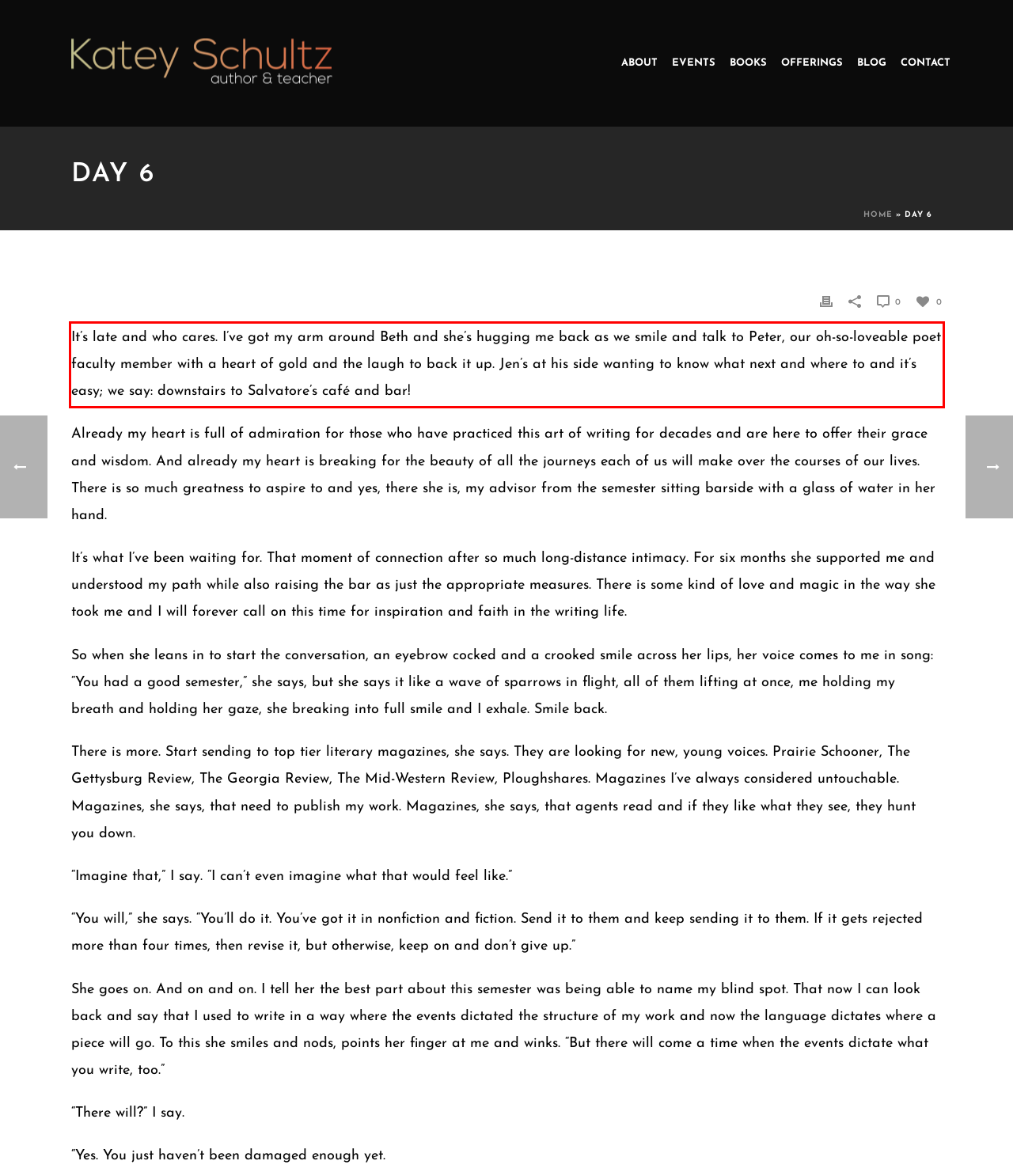The screenshot you have been given contains a UI element surrounded by a red rectangle. Use OCR to read and extract the text inside this red rectangle.

It’s late and who cares. I’ve got my arm around Beth and she’s hugging me back as we smile and talk to Peter, our oh-so-loveable poet faculty member with a heart of gold and the laugh to back it up. Jen’s at his side wanting to know what next and where to and it’s easy; we say: downstairs to Salvatore’s café and bar!